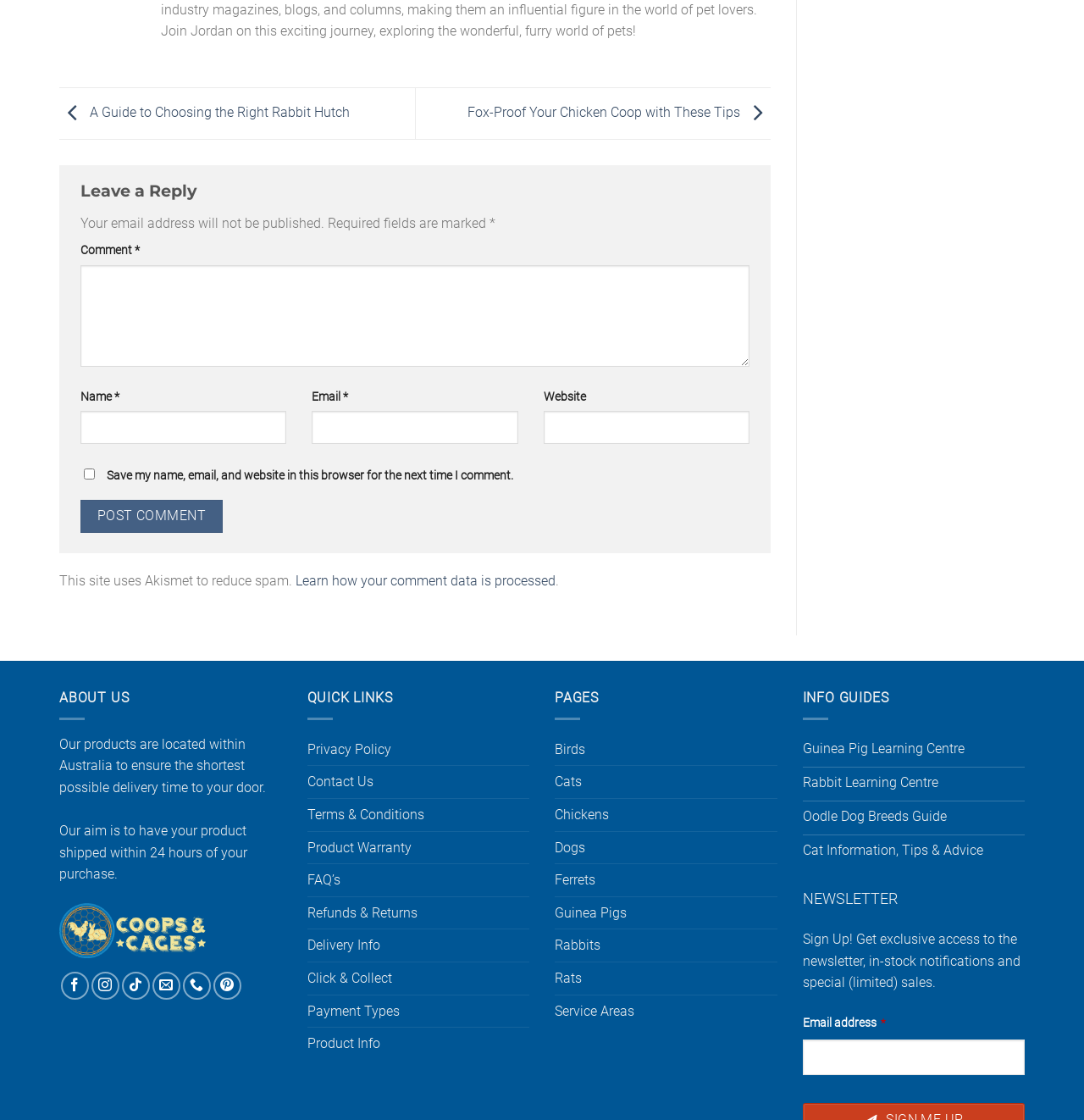Please locate the bounding box coordinates of the element's region that needs to be clicked to follow the instruction: "Visit the Resource Hub". The bounding box coordinates should be provided as four float numbers between 0 and 1, i.e., [left, top, right, bottom].

None